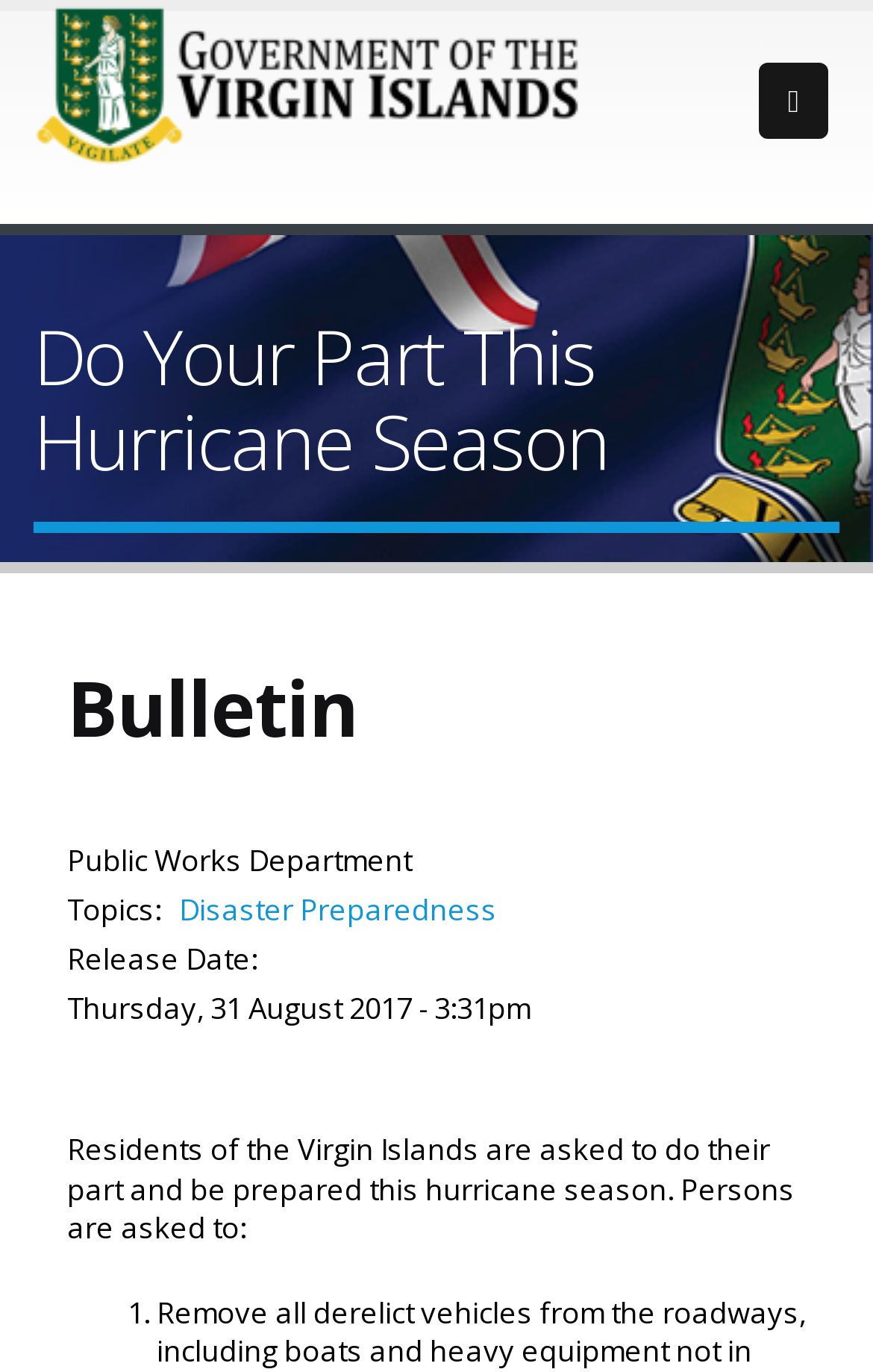Determine the bounding box for the described UI element: "title="Home"".

[0.038, 0.008, 0.672, 0.1]